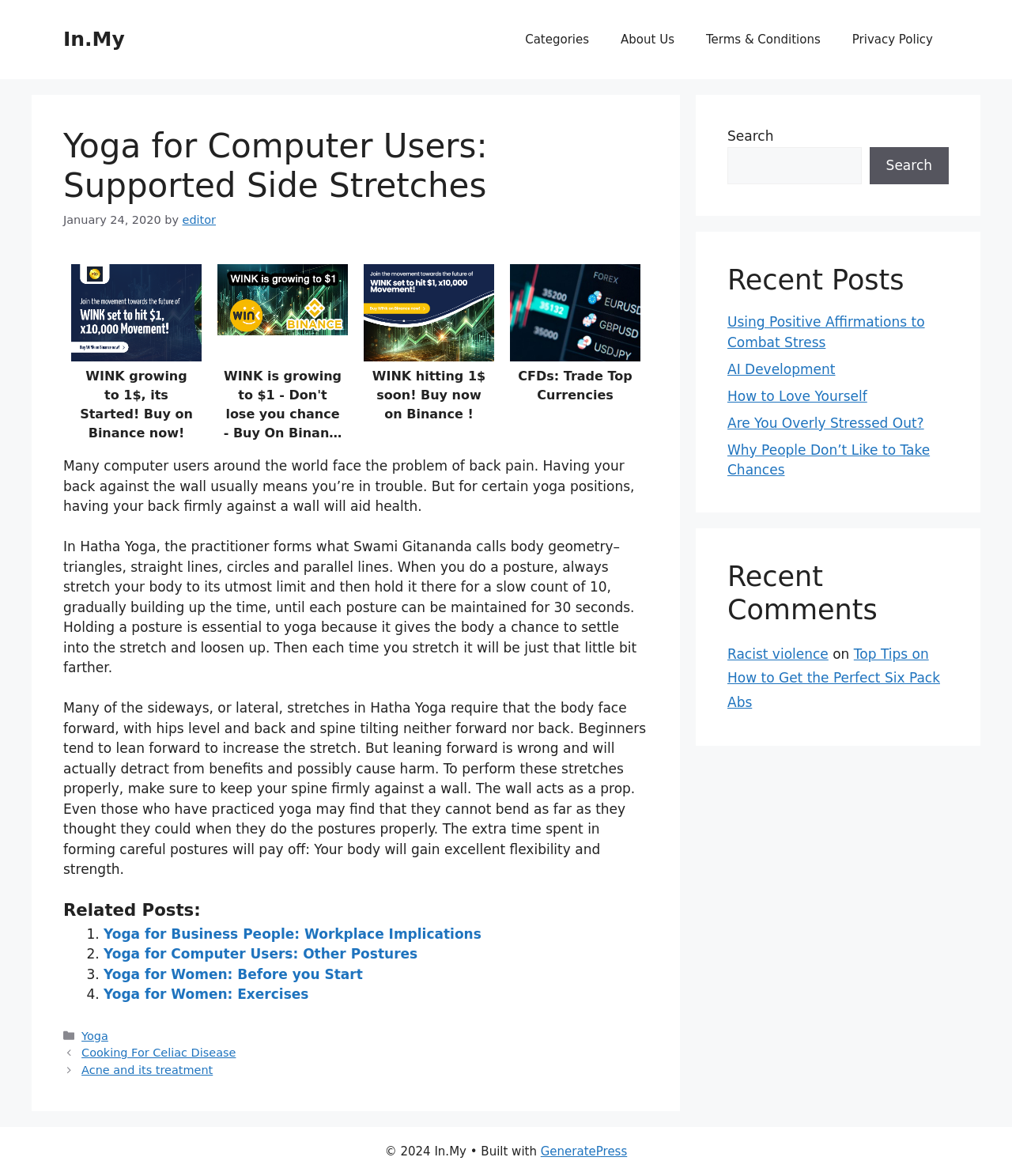What is the date of the article?
Using the image as a reference, answer the question with a short word or phrase.

January 24, 2020